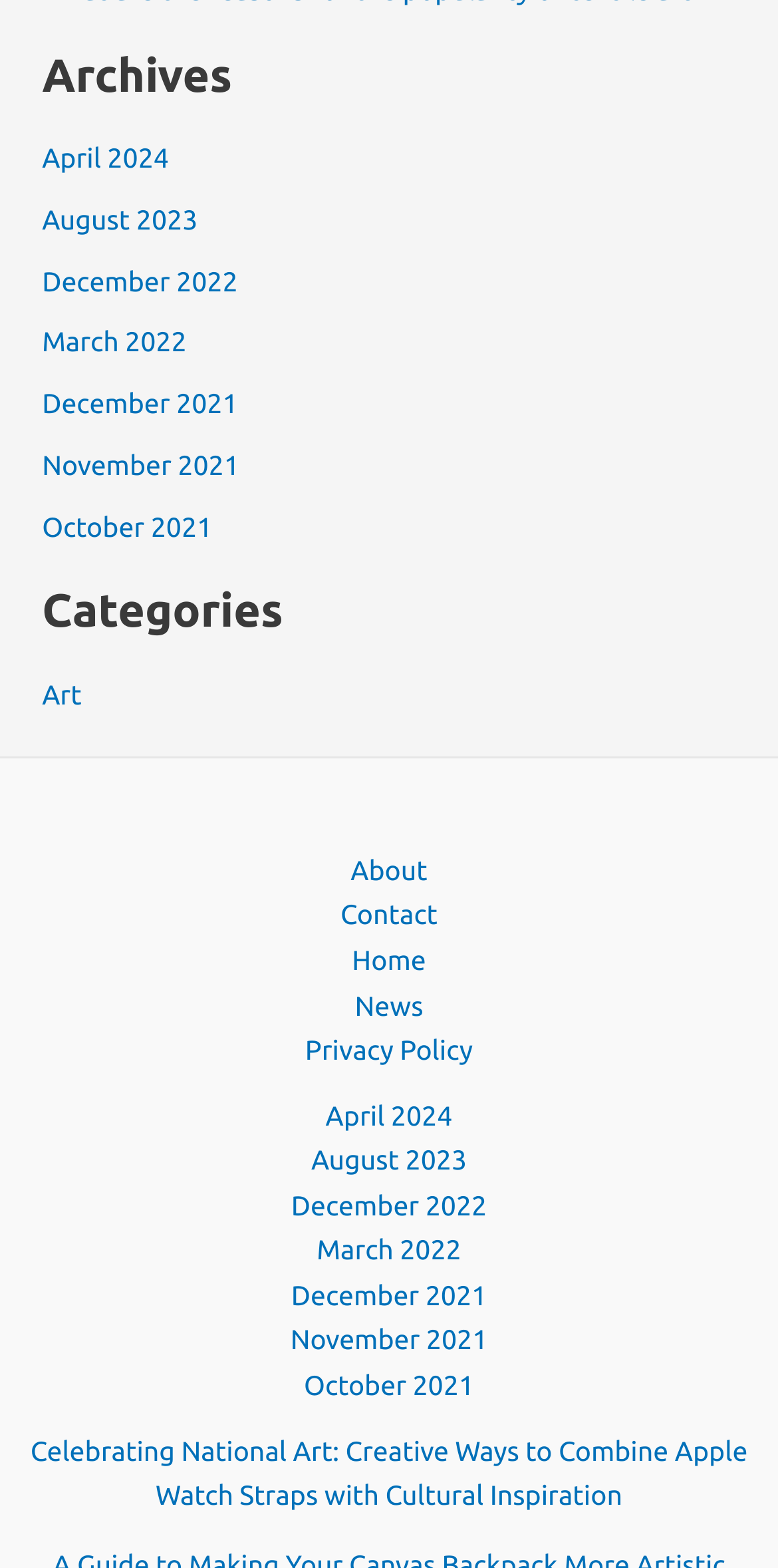Specify the bounding box coordinates of the element's area that should be clicked to execute the given instruction: "browse categories". The coordinates should be four float numbers between 0 and 1, i.e., [left, top, right, bottom].

[0.054, 0.371, 0.946, 0.409]